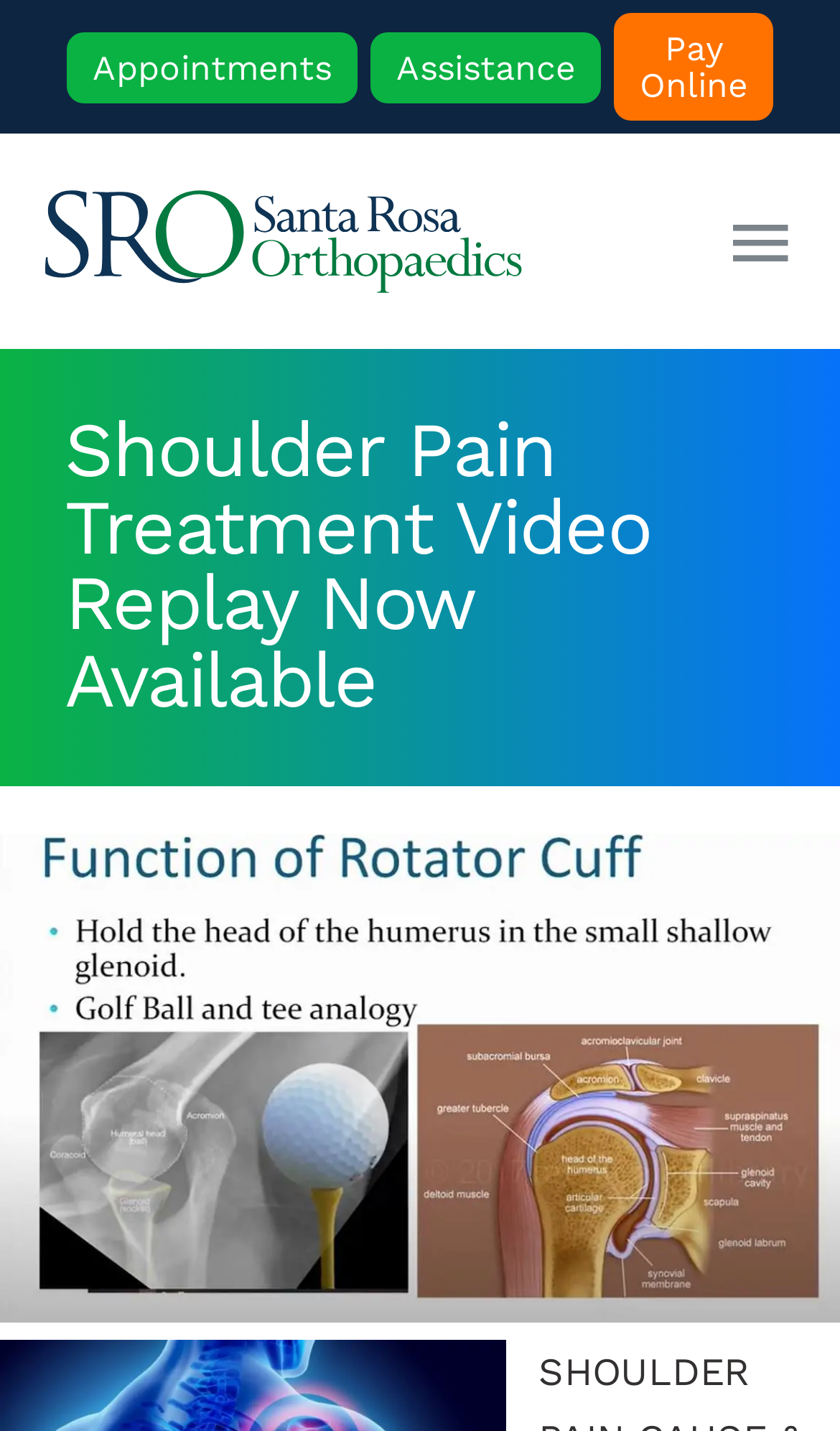Specify the bounding box coordinates of the area to click in order to execute this command: 'Open the Orthopedic Care submenu'. The coordinates should consist of four float numbers ranging from 0 to 1, and should be formatted as [left, top, right, bottom].

[0.819, 0.423, 1.0, 0.521]